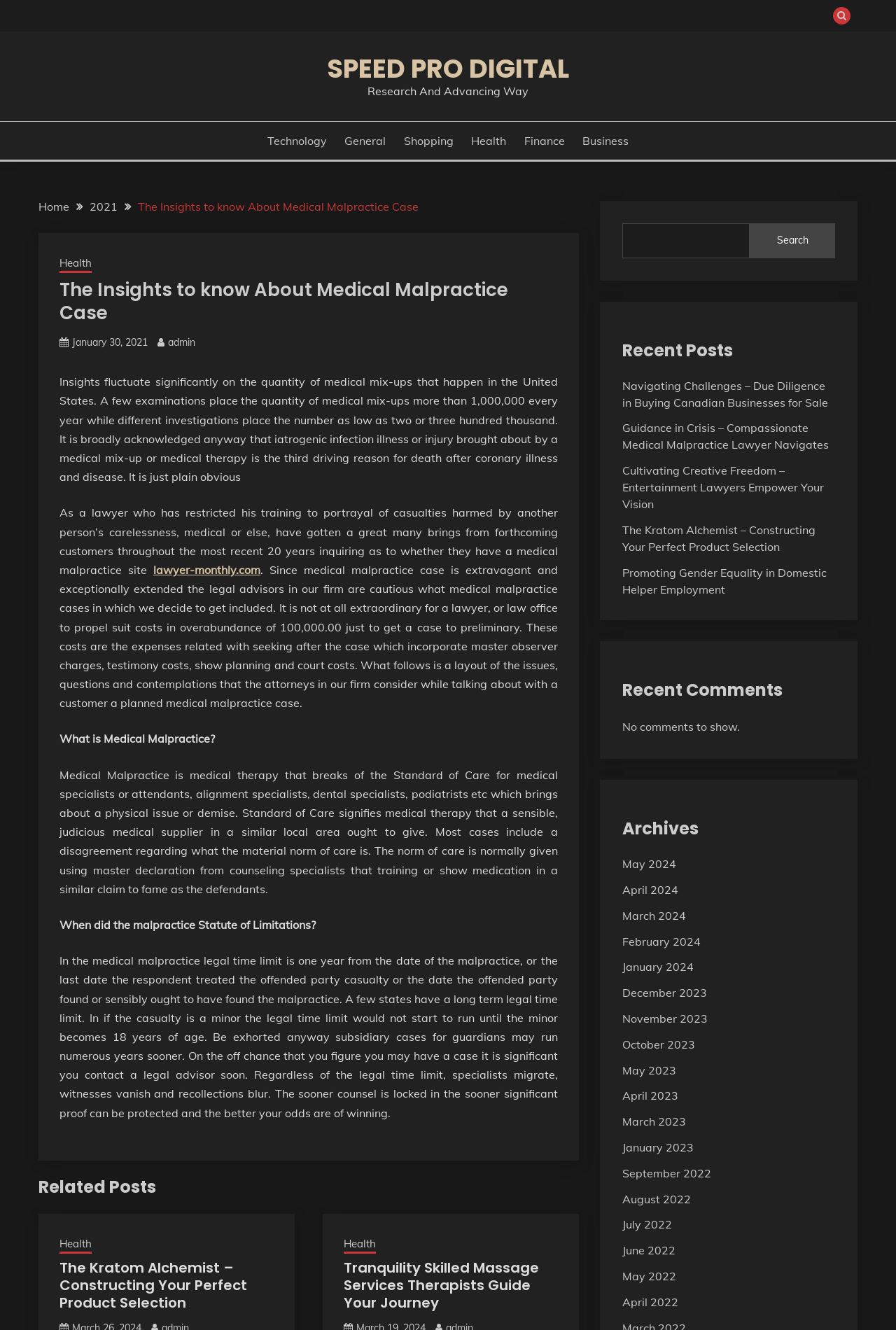What type of lawyer is being referred to in the article?
Based on the screenshot, respond with a single word or phrase.

Medical Malpractice Lawyer